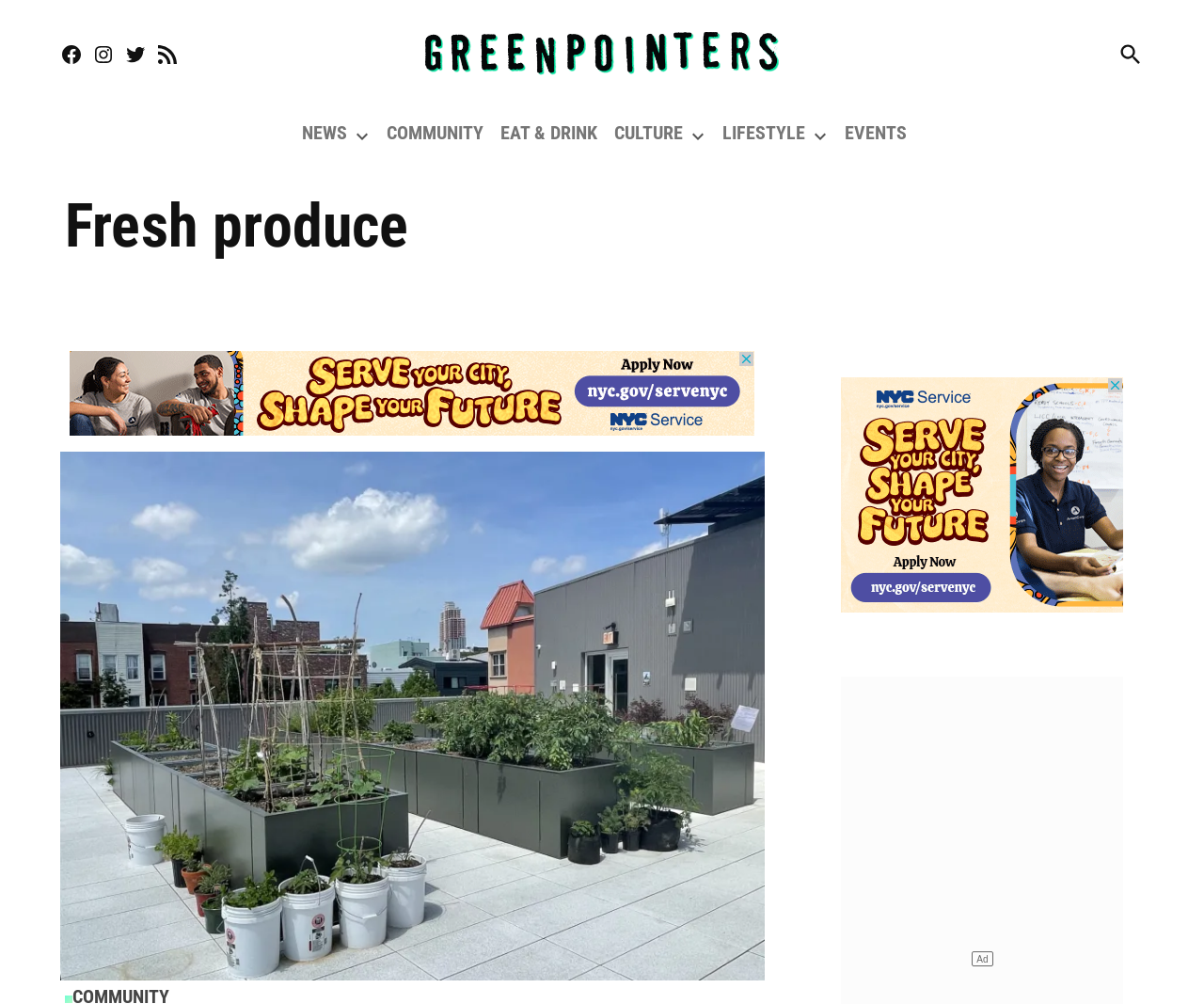Indicate the bounding box coordinates of the element that needs to be clicked to satisfy the following instruction: "Explore NEWS". The coordinates should be four float numbers between 0 and 1, i.e., [left, top, right, bottom].

[0.247, 0.117, 0.291, 0.147]